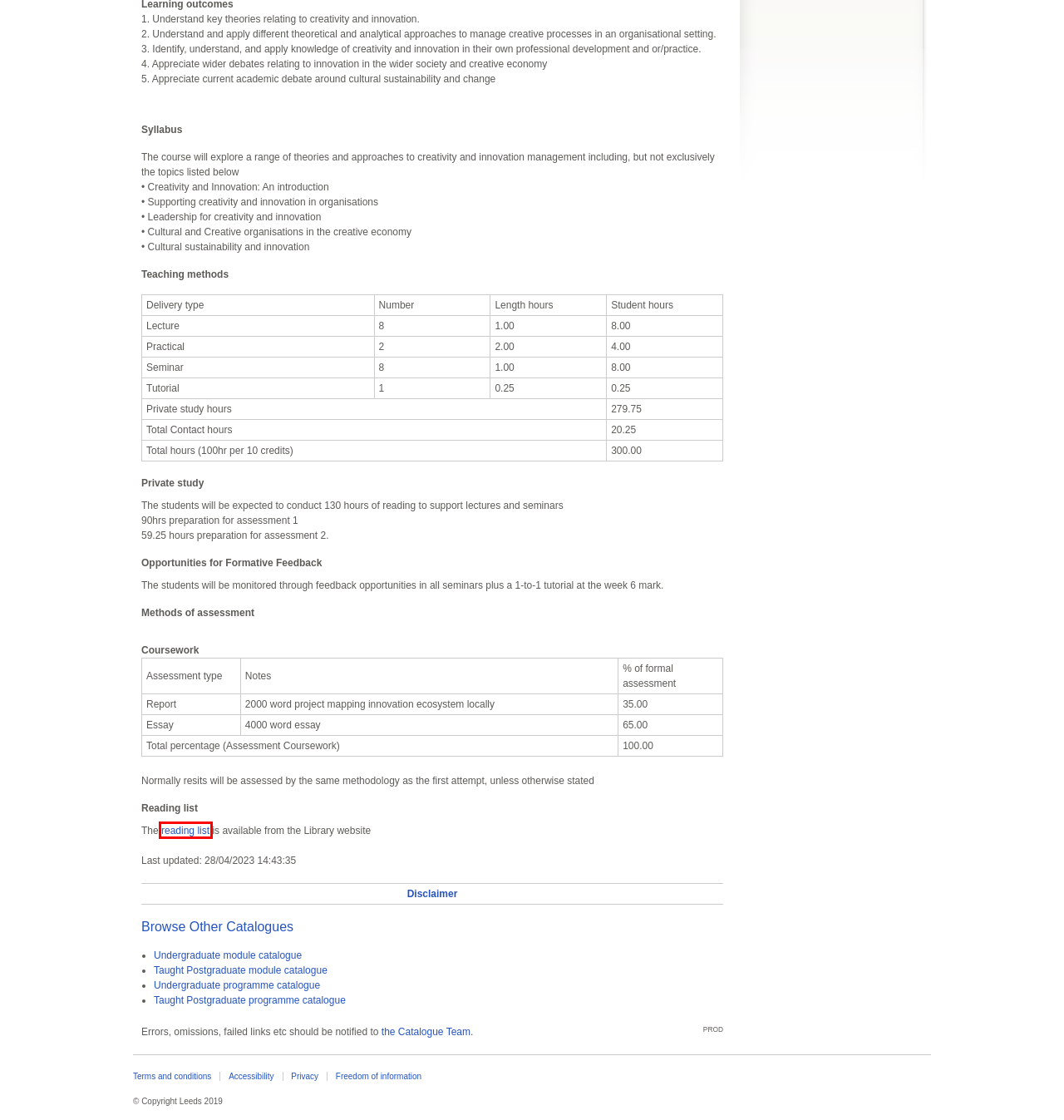You’re provided with a screenshot of a webpage that has a red bounding box around an element. Choose the best matching webpage description for the new page after clicking the element in the red box. The options are:
A. Freedom of information | University of Leeds
B. University of Leeds
C. Faculty contacts | University of Leeds
D. Accessibility | University of Leeds
E. Terms and conditions | University of Leeds
F. SAML Login Redirection
G. For Students | University of Leeds
H. Research degrees | University of Leeds

F